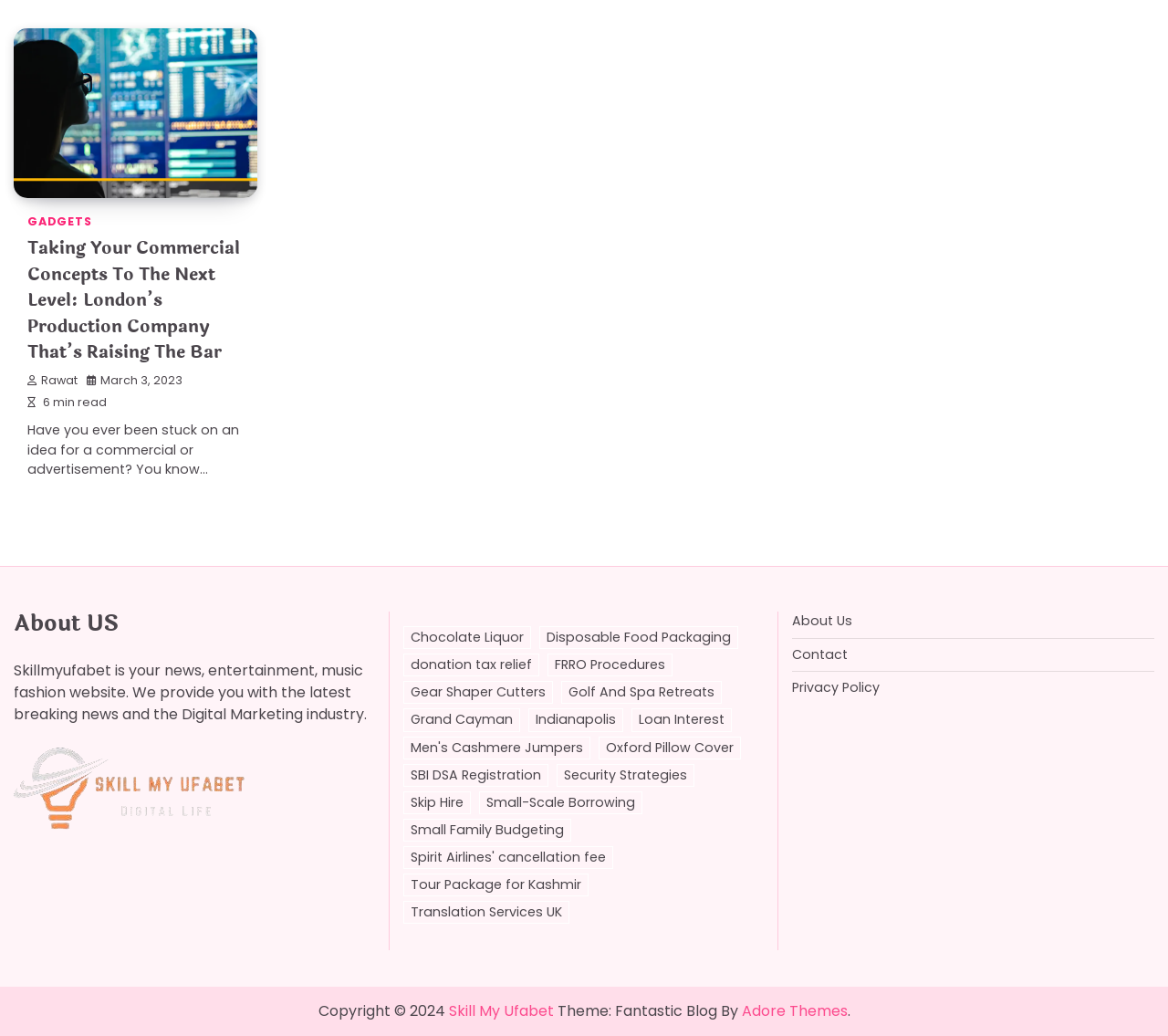Examine the image carefully and respond to the question with a detailed answer: 
How many minutes does it take to read the article?

The reading time of the article is mentioned below the heading, which states '6 min read'.